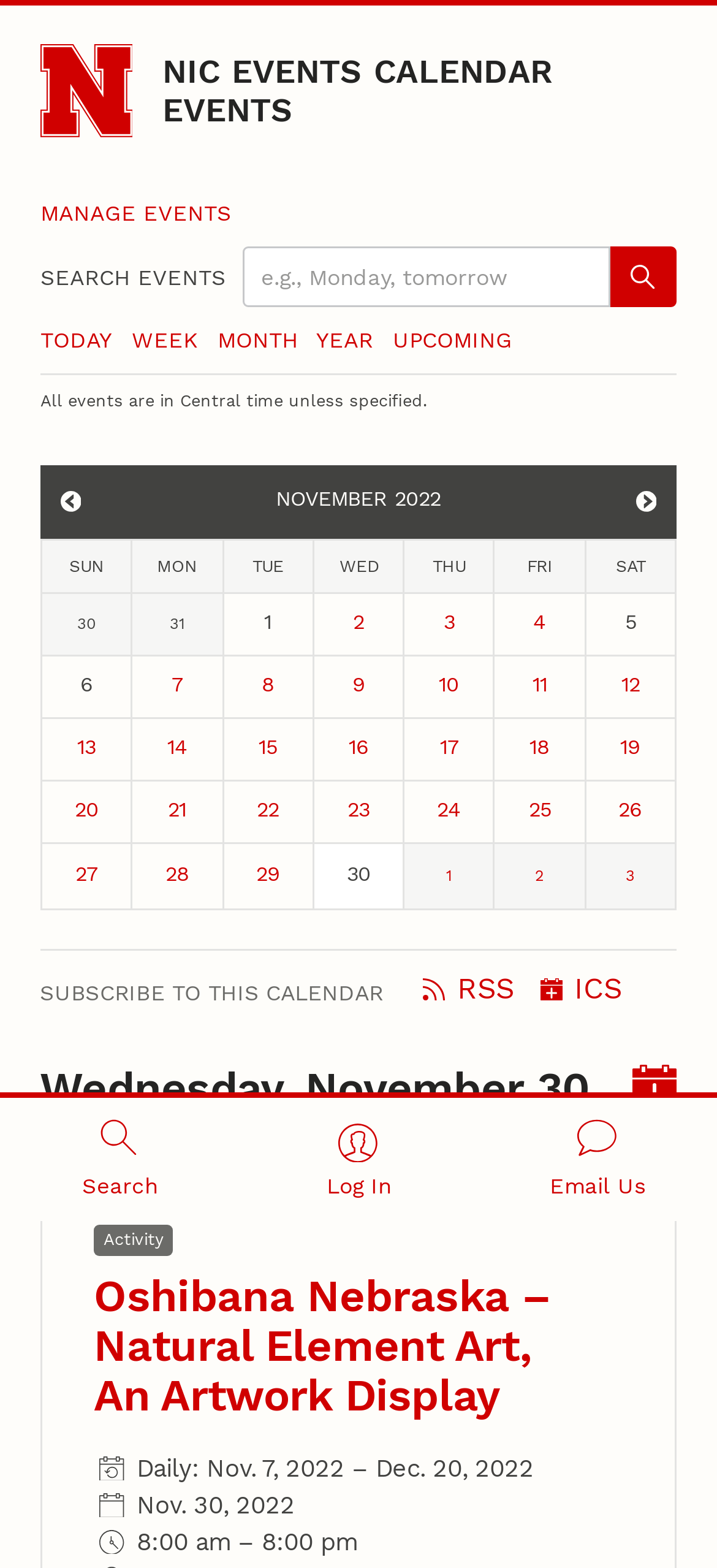How many days are displayed in the calendar?
Provide a detailed and extensive answer to the question.

The calendar displays 30 days, from November 1 to November 30, as indicated by the grid cells containing the dates.